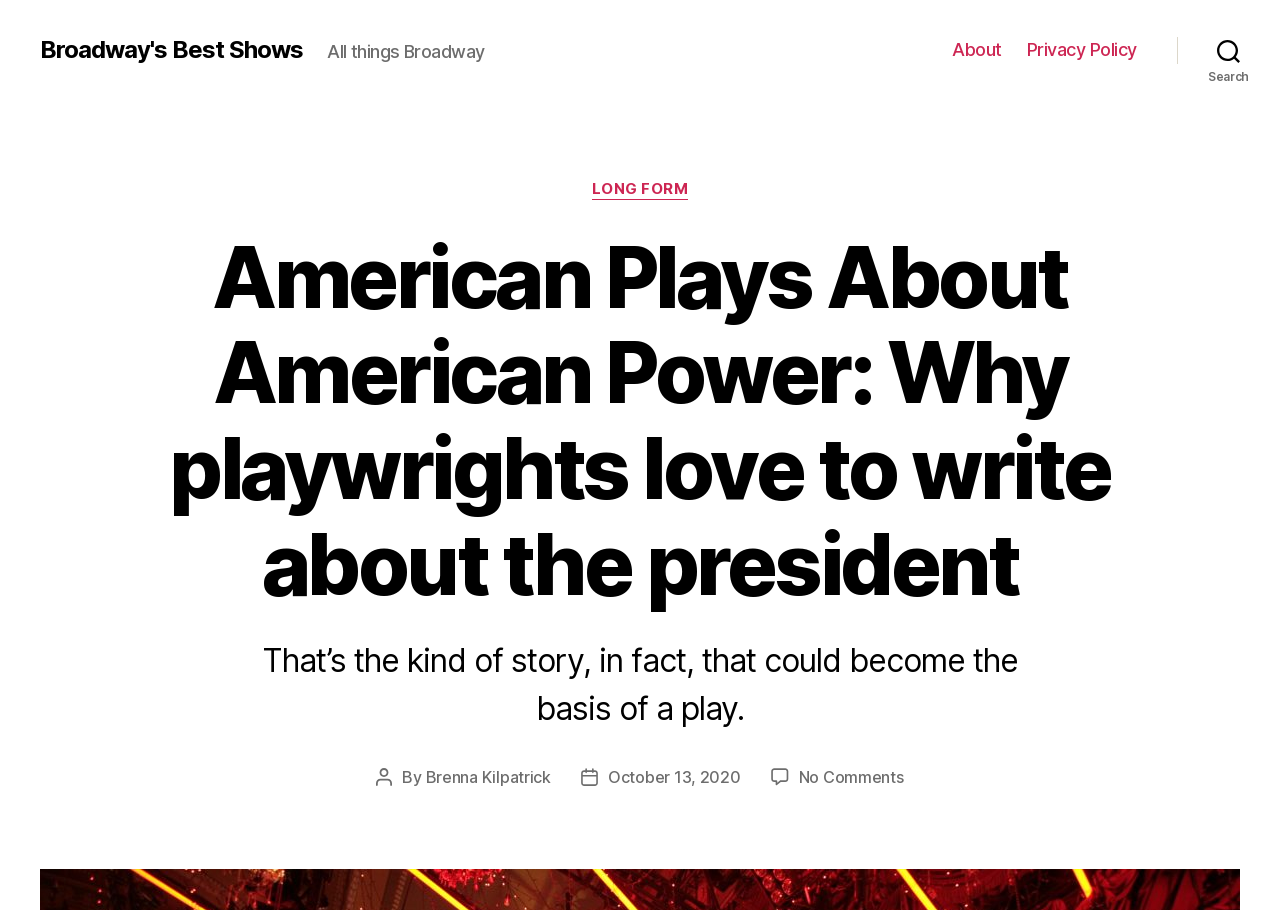How many comments does the article have?
Kindly give a detailed and elaborate answer to the question.

I determined the answer by looking at the link with the text 'No Comments on American Plays About American Power: Why playwrights love to write about the president', which indicates that the article has no comments.